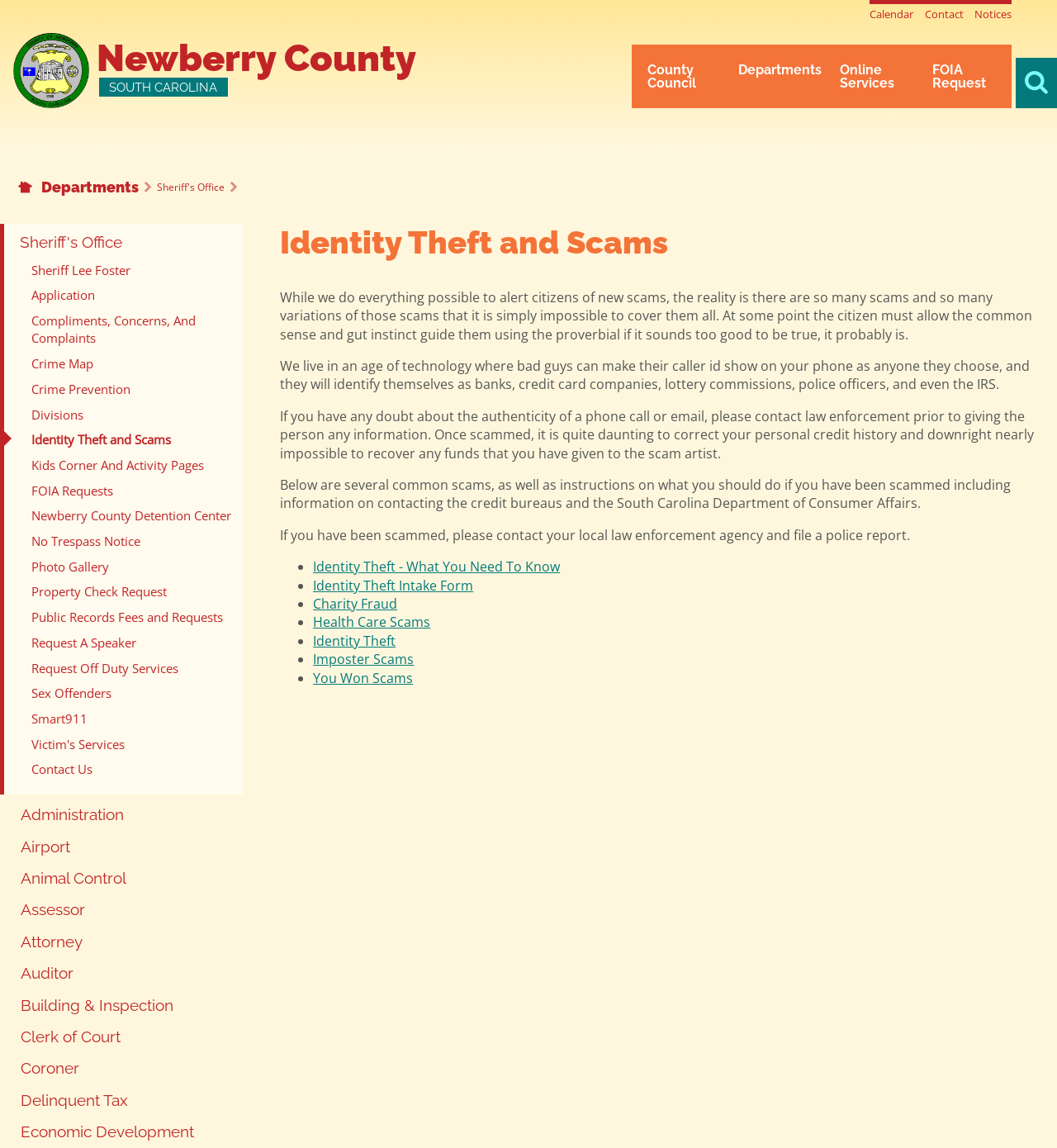Using the provided description Boards & Commissions, find the bounding box coordinates for the UI element. Provide the coordinates in (top-left x, top-left y, bottom-right x, bottom-right y) format, ensuring all values are between 0 and 1.

[0.791, 0.038, 1.0, 0.054]